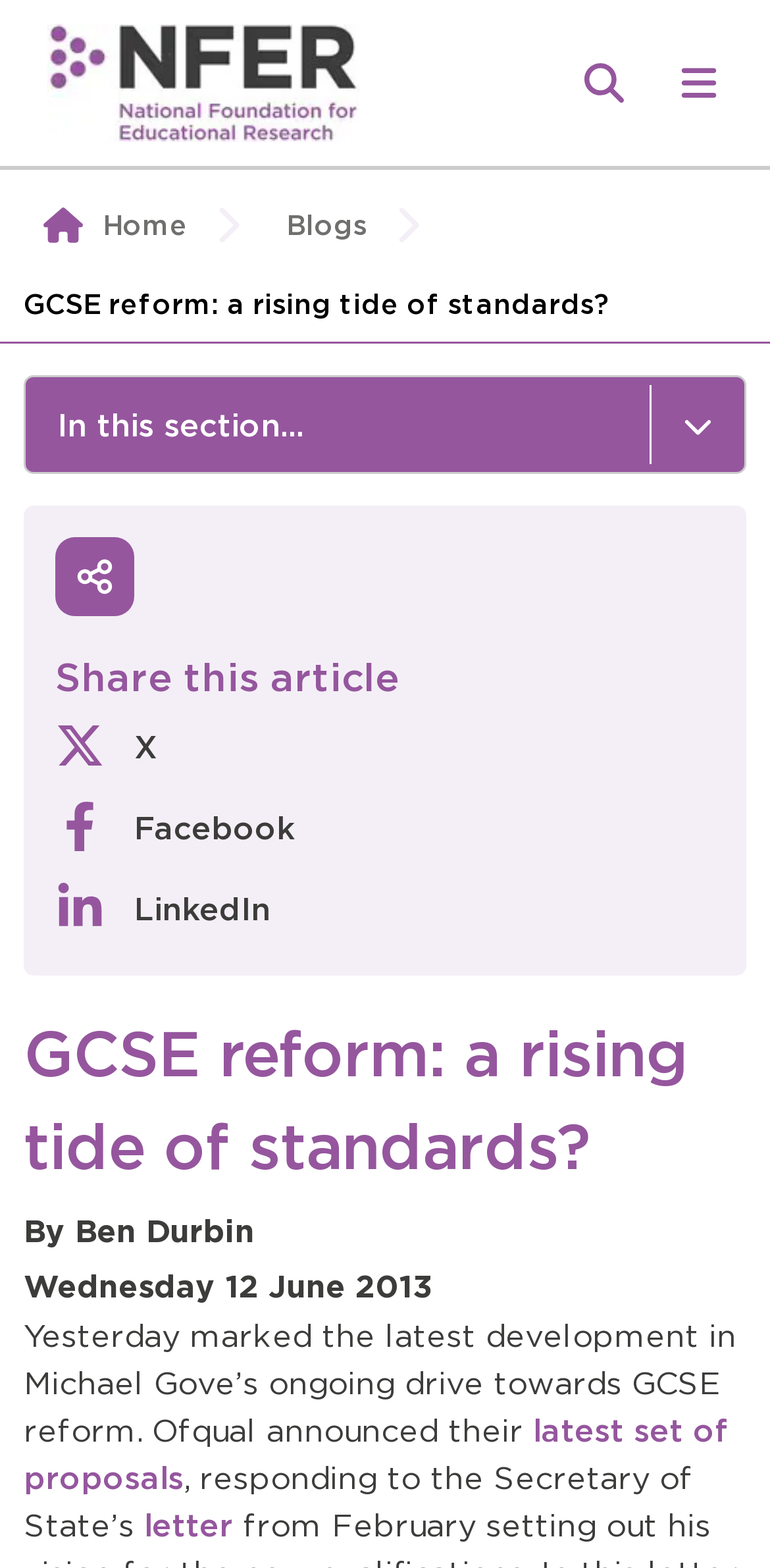Locate the coordinates of the bounding box for the clickable region that fulfills this instruction: "Toggle main site menu".

[0.846, 0.023, 0.969, 0.083]